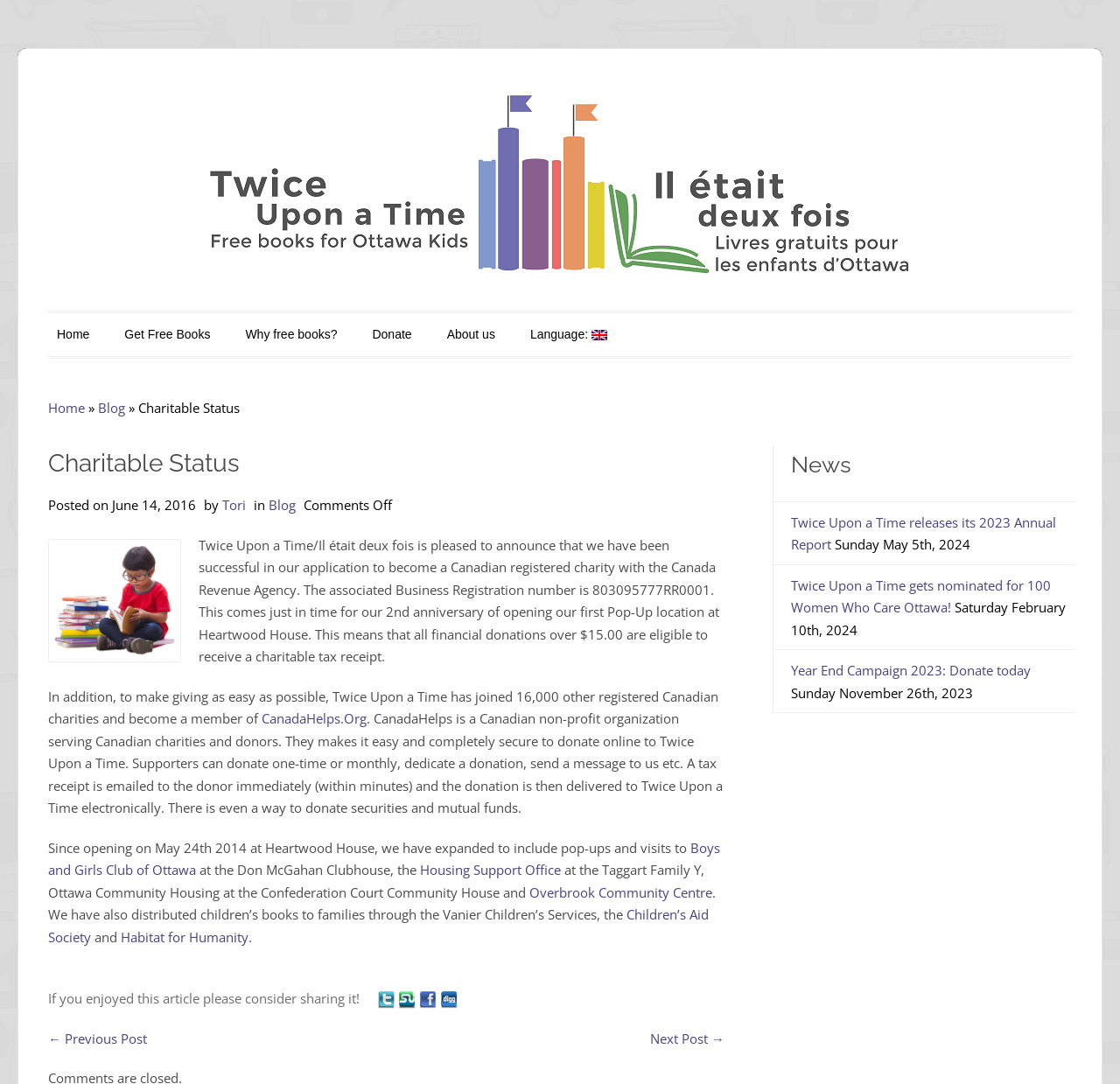Locate the bounding box coordinates of the clickable area to execute the instruction: "View the 'Recent Posts'". Provide the coordinates as four float numbers between 0 and 1, represented as [left, top, right, bottom].

None